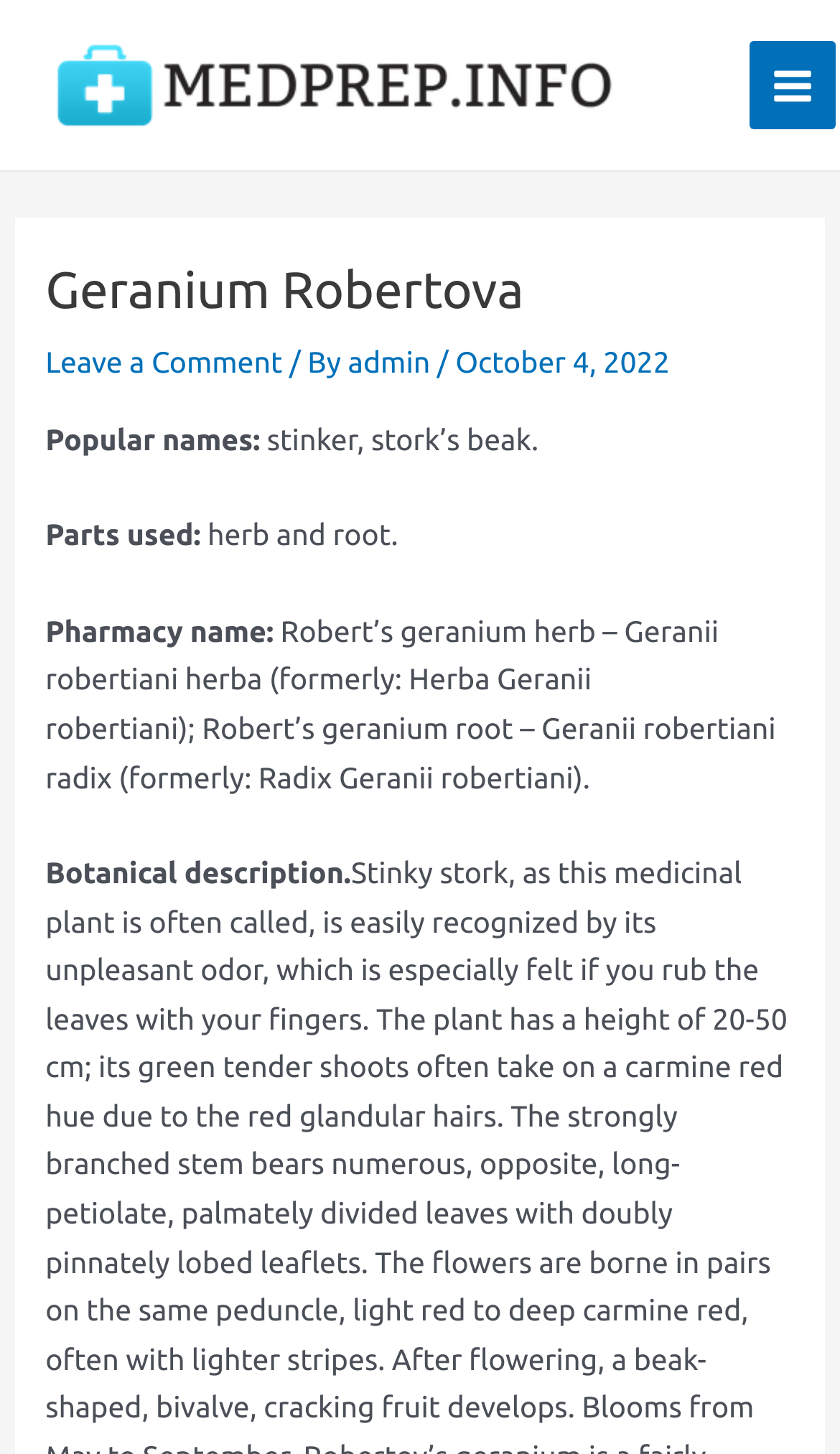Please provide the bounding box coordinates in the format (top-left x, top-left y, bottom-right x, bottom-right y). Remember, all values are floating point numbers between 0 and 1. What is the bounding box coordinate of the region described as: alt="Medprep"

[0.051, 0.045, 0.805, 0.068]